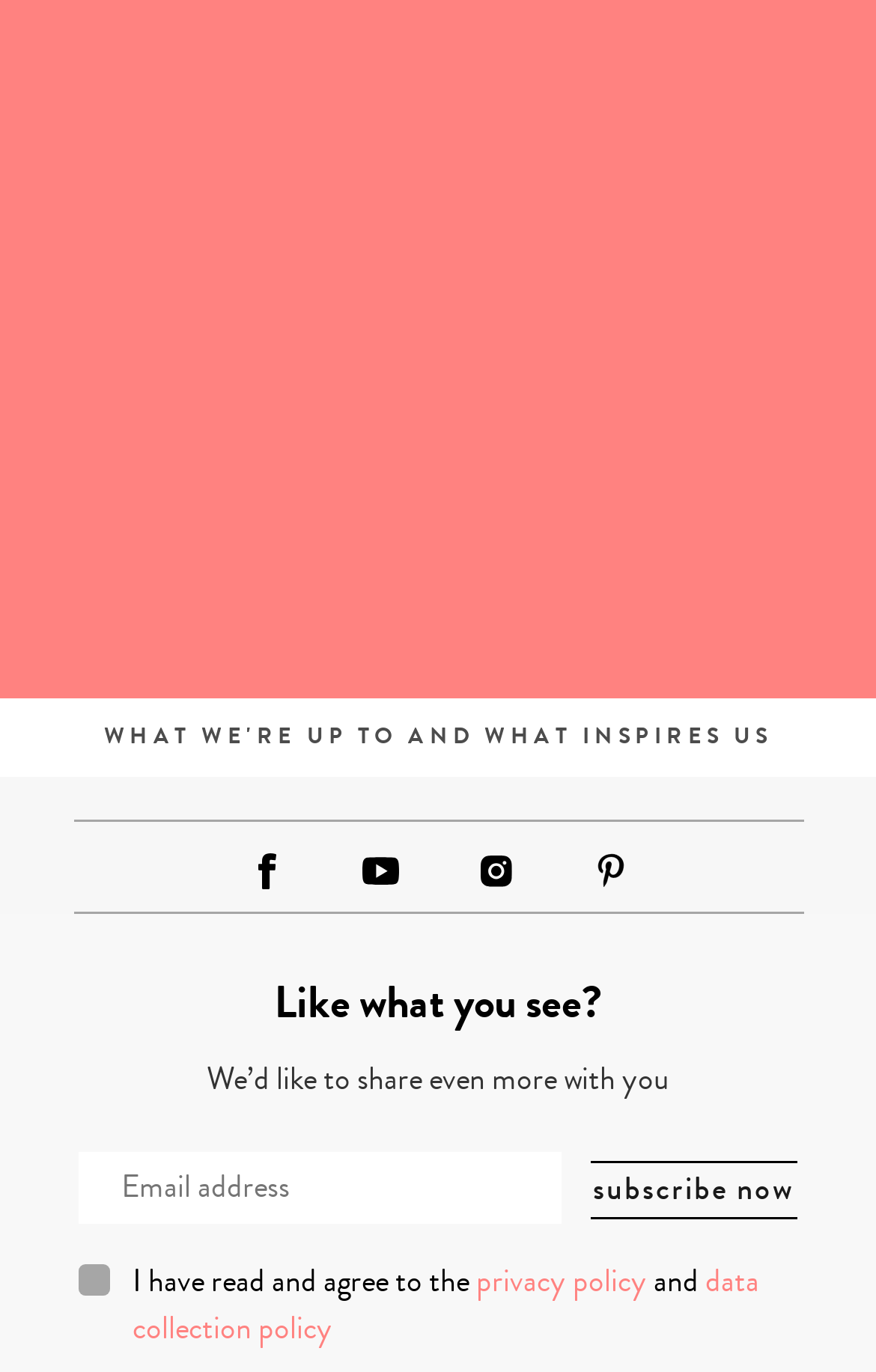Please find and report the bounding box coordinates of the element to click in order to perform the following action: "Tap the link to explore outdoor playgrounds in Singapore". The coordinates should be expressed as four float numbers between 0 and 1, in the format [left, top, right, bottom].

[0.0, 0.064, 0.333, 0.17]